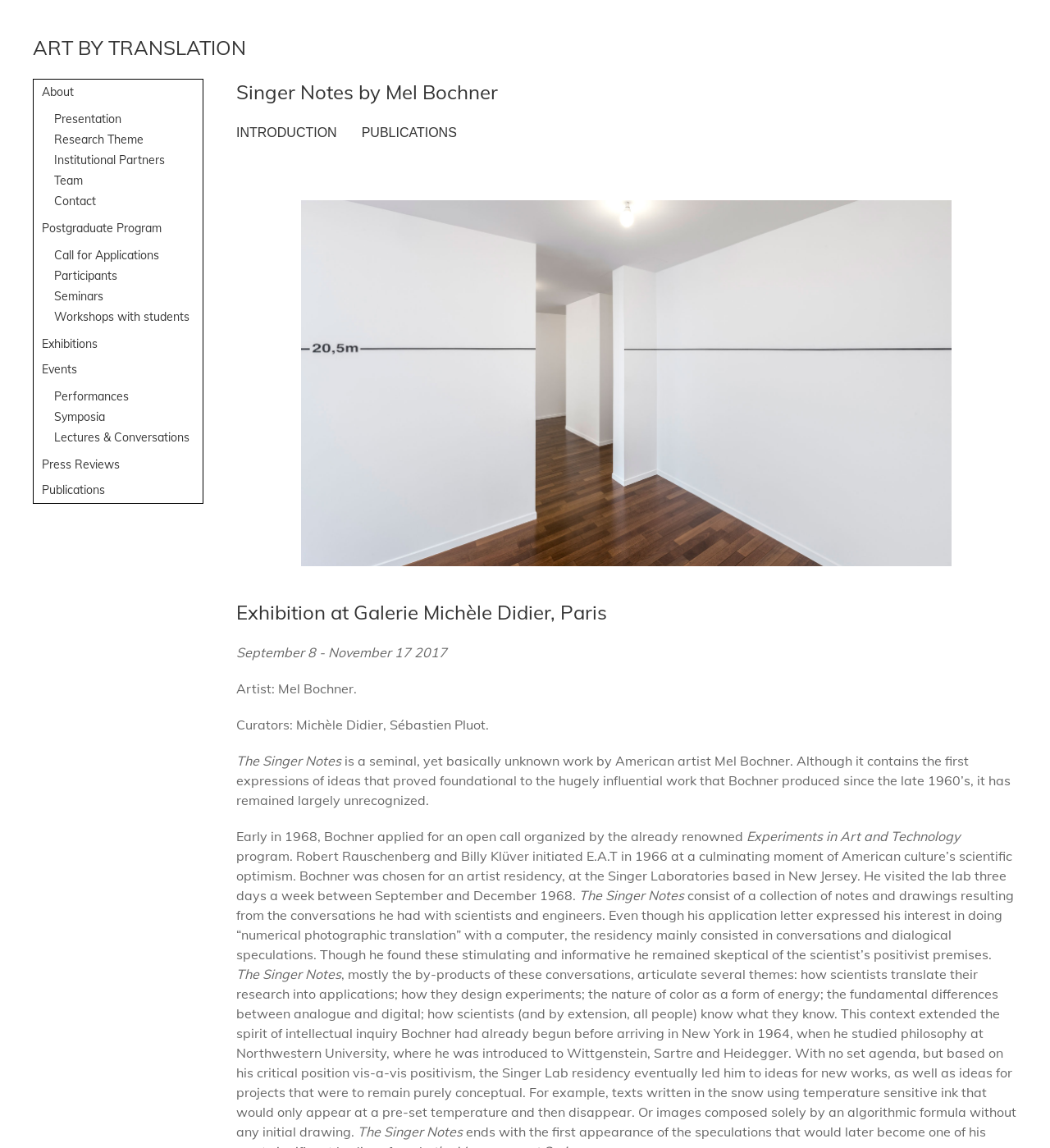Bounding box coordinates must be specified in the format (top-left x, top-left y, bottom-right x, bottom-right y). All values should be floating point numbers between 0 and 1. What are the bounding box coordinates of the UI element described as: Team

[0.052, 0.149, 0.193, 0.167]